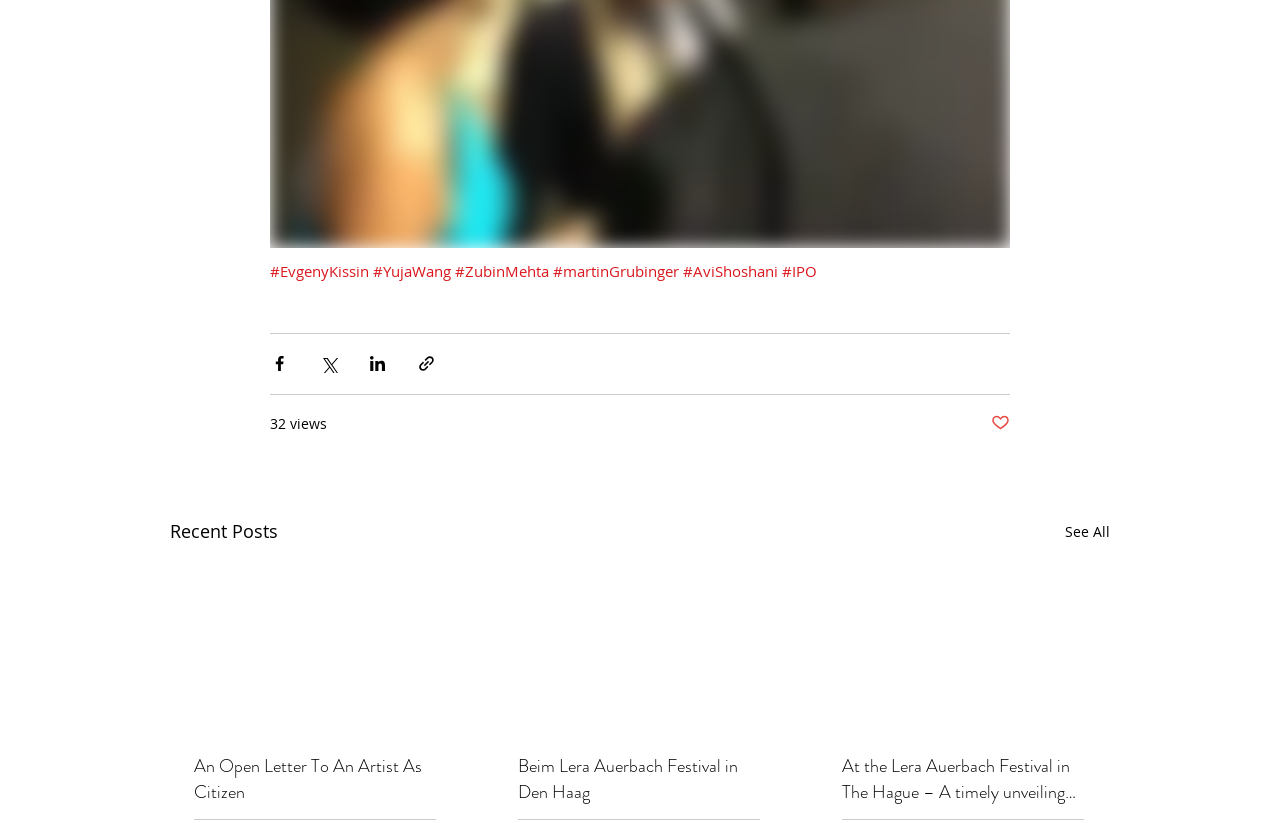Please locate the bounding box coordinates of the element that should be clicked to complete the given instruction: "Click on Evgeny Kissin's link".

[0.211, 0.317, 0.288, 0.342]